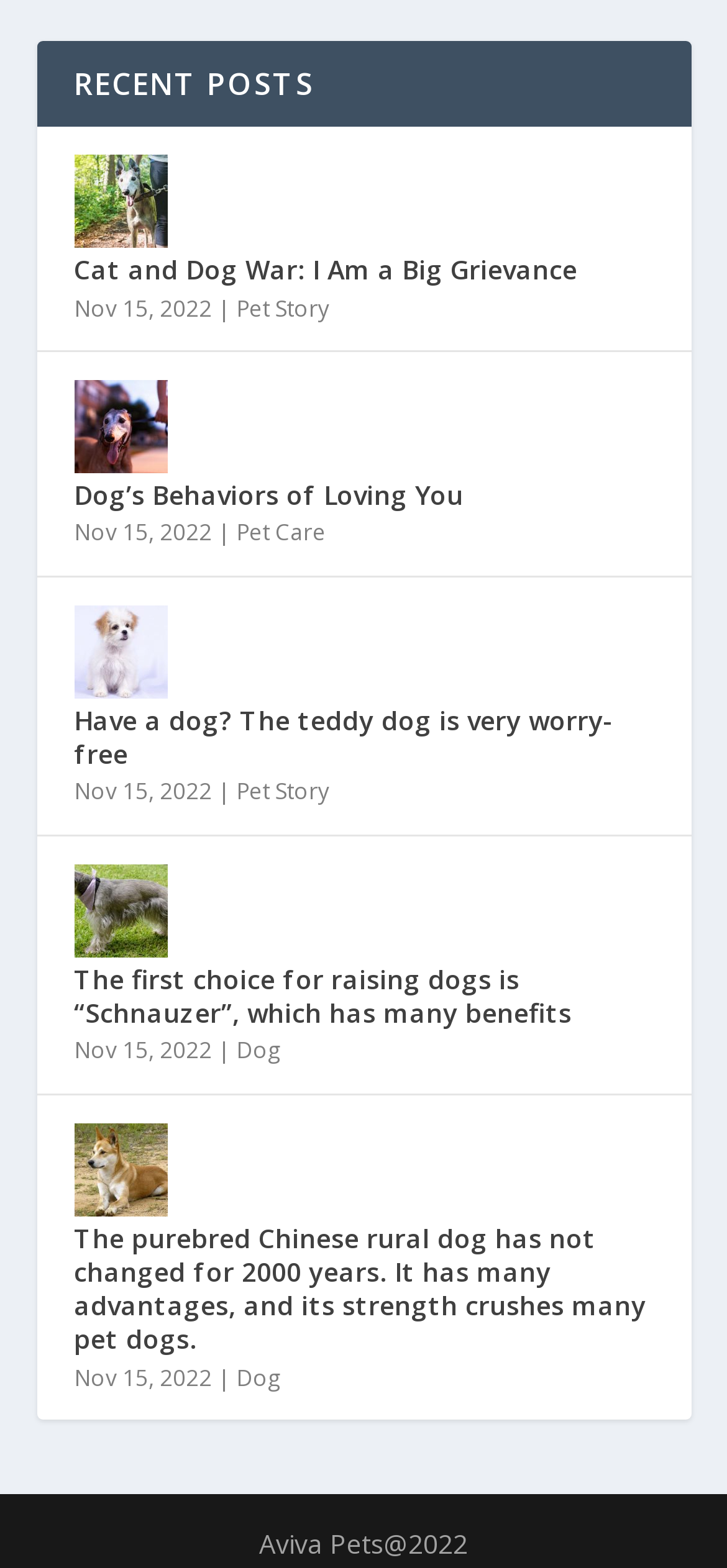What is the name of the website?
Please elaborate on the answer to the question with detailed information.

The name of the website is 'Aviva Pets' because there is a static text element at the bottom of the webpage with this text, which is likely to be the name of the website.